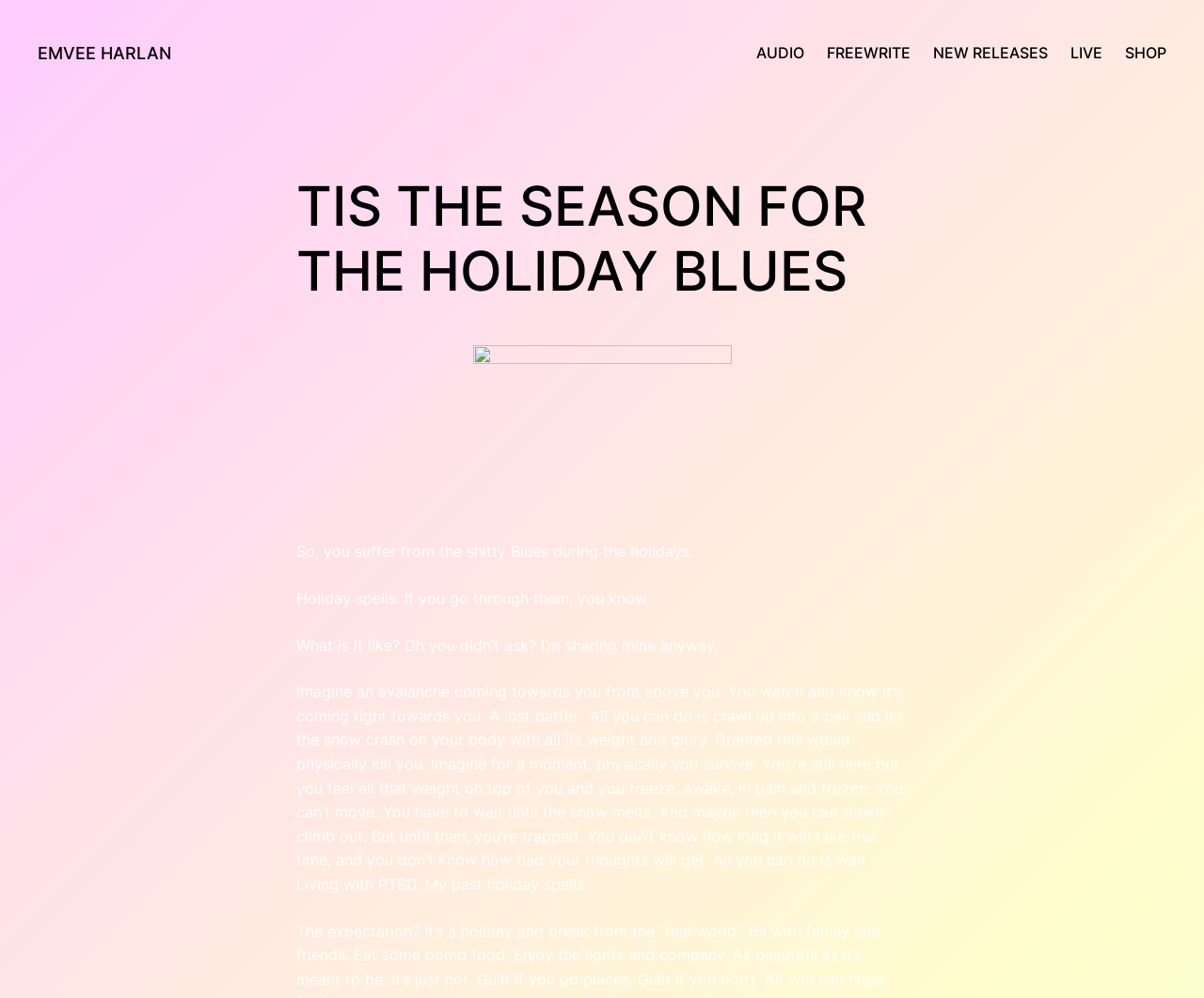What is the author's name?
Answer the question with just one word or phrase using the image.

Emvee Harlan